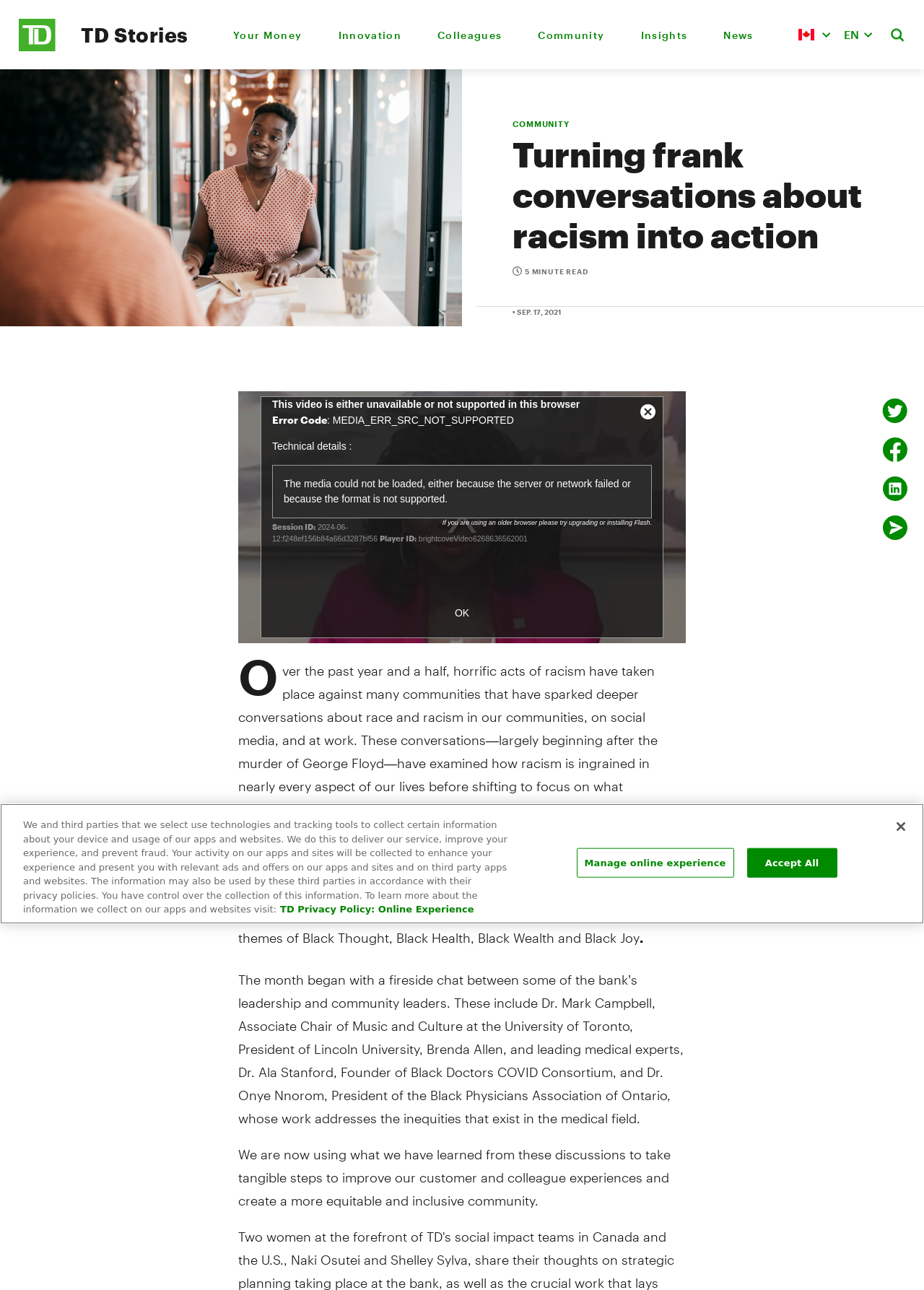Please specify the bounding box coordinates of the clickable section necessary to execute the following command: "Click Yes to indicate the information was helpful".

None